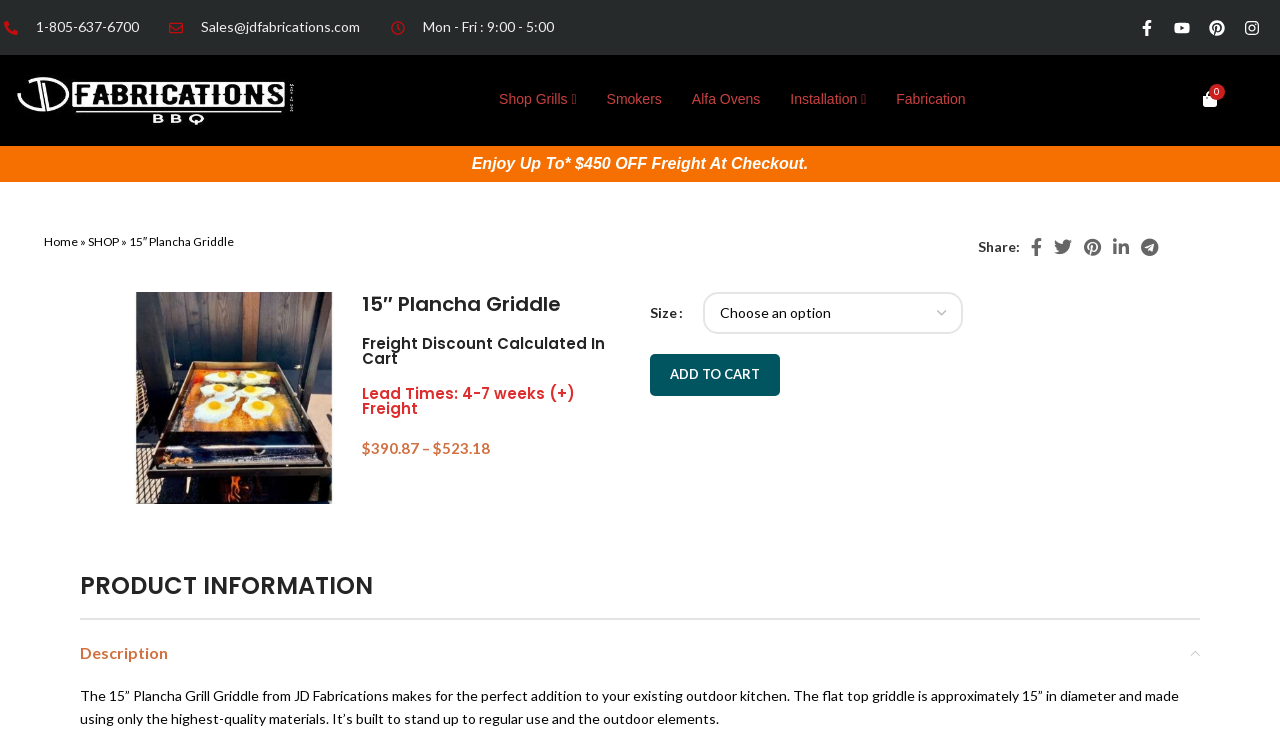Summarize the webpage comprehensively, mentioning all visible components.

This webpage is about a 15” Plancha grill griddle for sale. At the top, there are three links for contact information: phone number, email, and business hours. Next to these links, there are social media links, including Facebook, YouTube, Pinterest, and Instagram, each with an accompanying image. 

On the left side, there is a logo of JD Fabrications Inc BBQ Horizontal, which is also an image. Below the logo, there are navigation links, including "Shop Grills", "Smokers", "Alfa Ovens", "Installation", and "Fabrication". 

On the right side, there is a shopping cart link with a "0 Cart" label. Above the cart link, there is a heading that announces a freight discount offer. 

Below the navigation links, there is a main content section. It starts with a heading that says "15″ Plancha Griddle" and a subheading that mentions a freight discount calculation in the cart. There are also details about the lead time for the product. 

The product information section includes a price range of $390.87 to $523.18. There is a table with a dropdown menu to choose a size option. Below the table, there is an "ADD TO CART" button. 

Further down, there is a "PRODUCT INFORMATION" heading, followed by a description of the product. The description explains that the 15” Plancha Grill Griddle is a high-quality addition to an outdoor kitchen, made with durable materials and suitable for regular use. 

Throughout the page, there are several images, including a logo, social media icons, and product images showcasing the griddle in use.